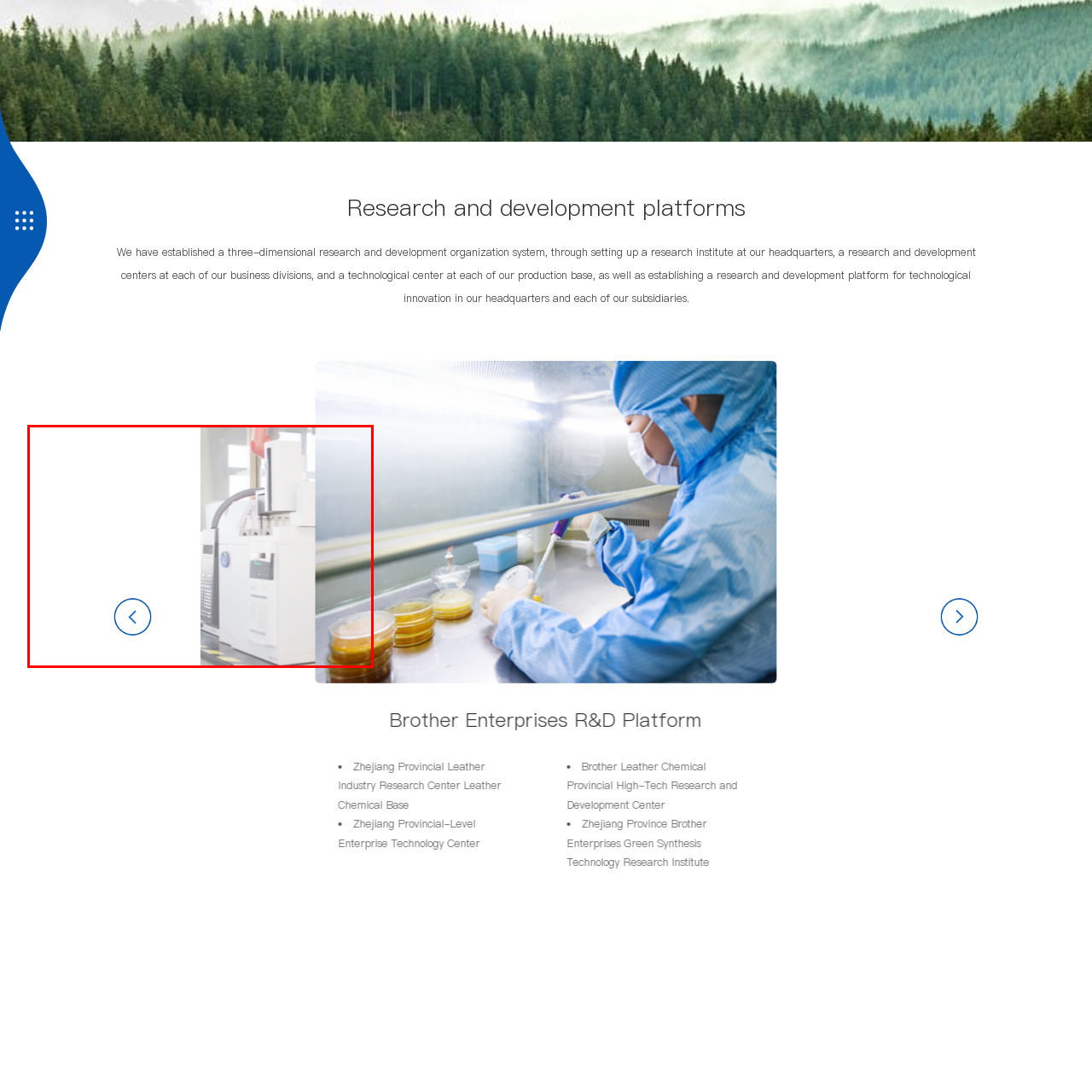What is the company's commitment reflected in the high-tech setup? Study the image bordered by the red bounding box and answer briefly using a single word or a phrase.

Technological advancement